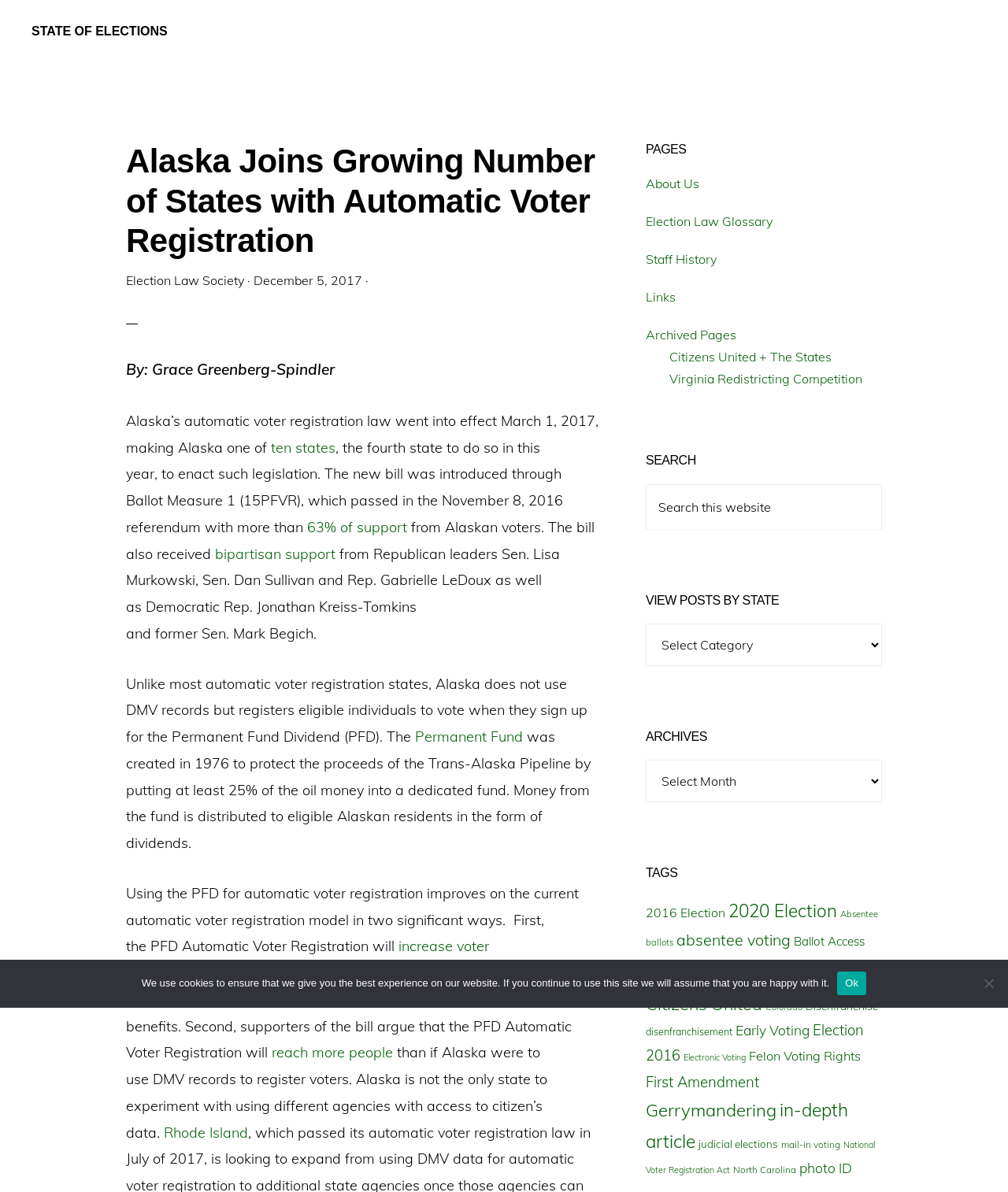Generate the text content of the main heading of the webpage.

Alaska Joins Growing Number of States with Automatic Voter Registration   